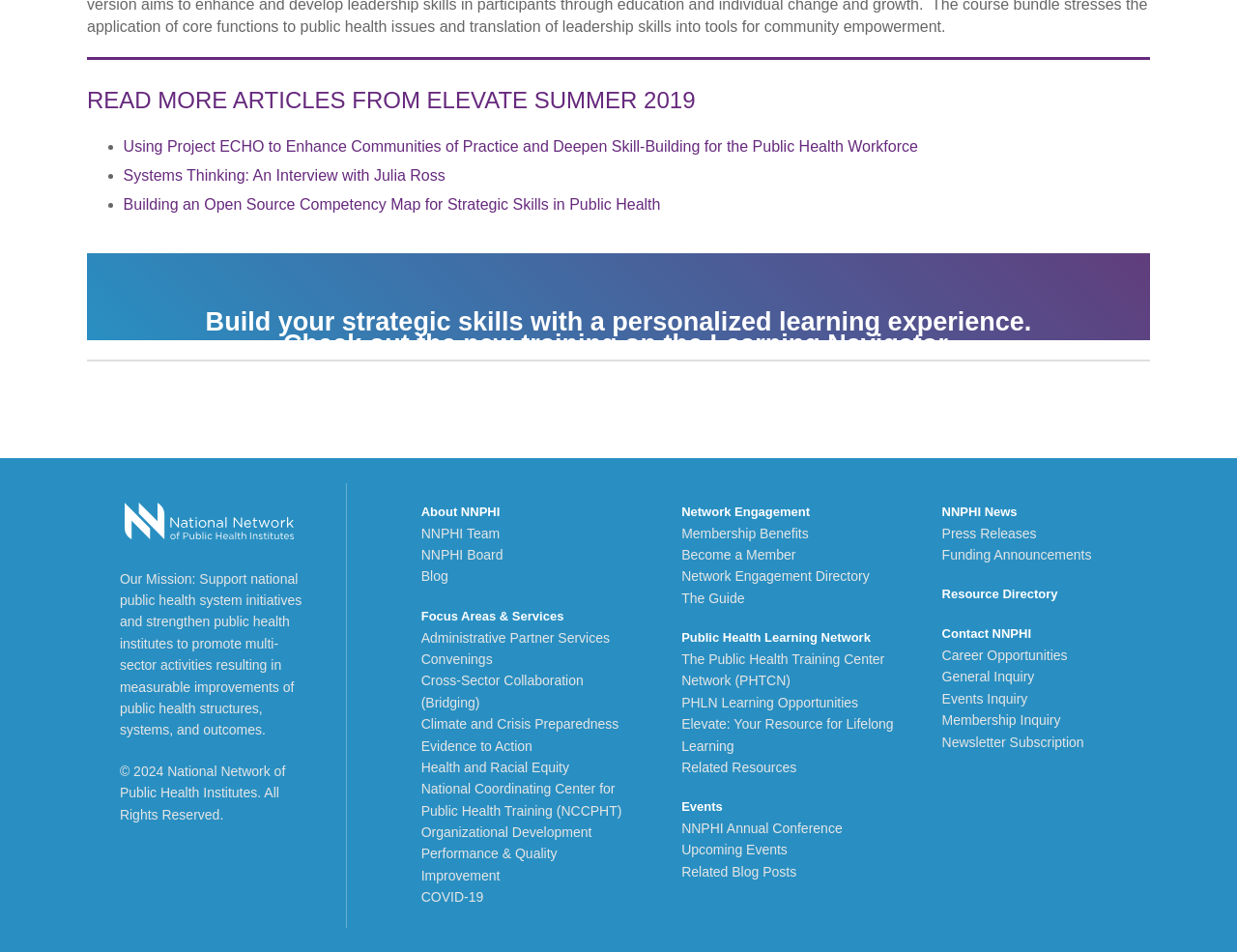How many focus areas are listed in the webpage?
Based on the image, answer the question with a single word or brief phrase.

11